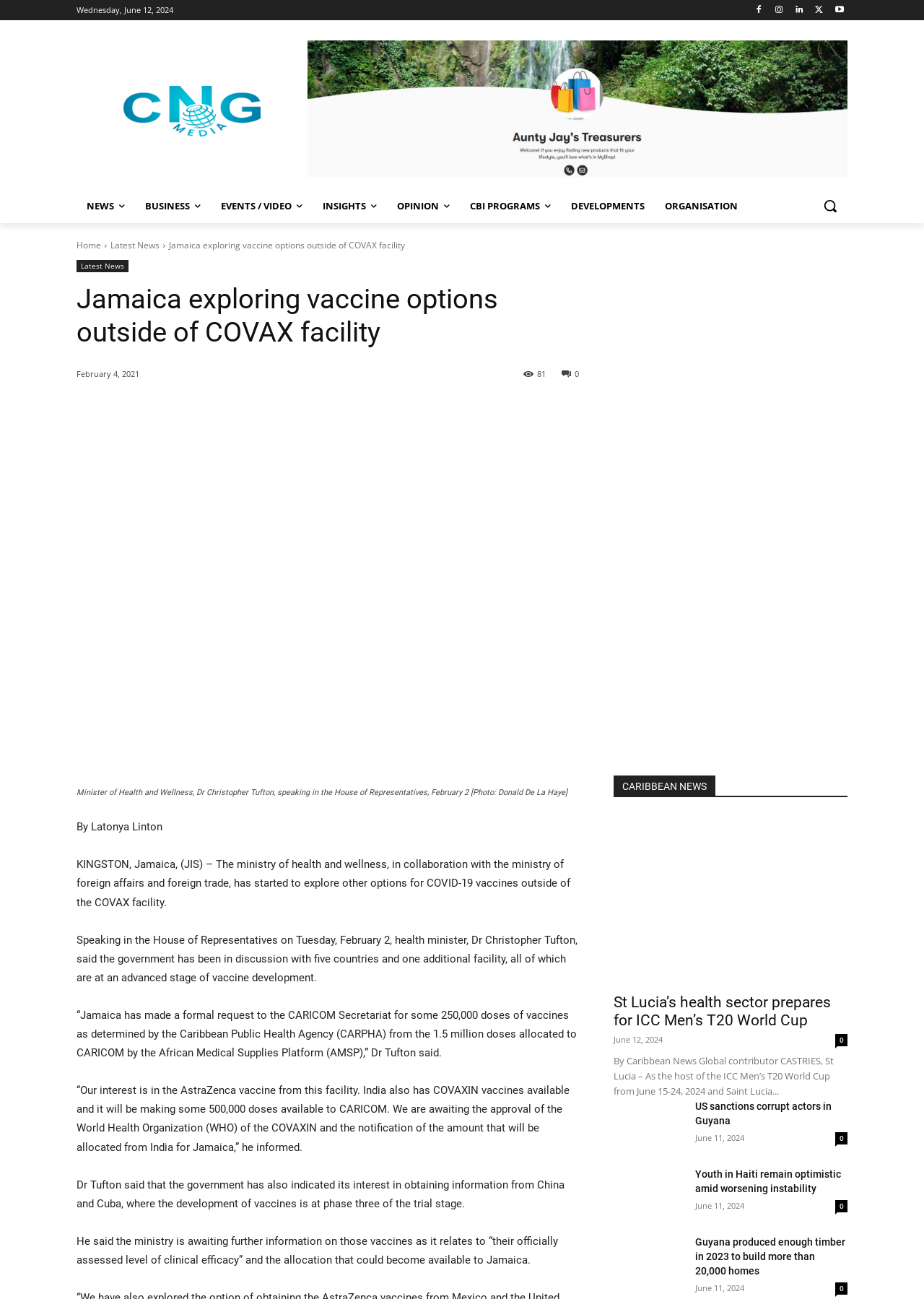Please determine the bounding box coordinates for the element that should be clicked to follow these instructions: "Search for something".

[0.88, 0.145, 0.917, 0.172]